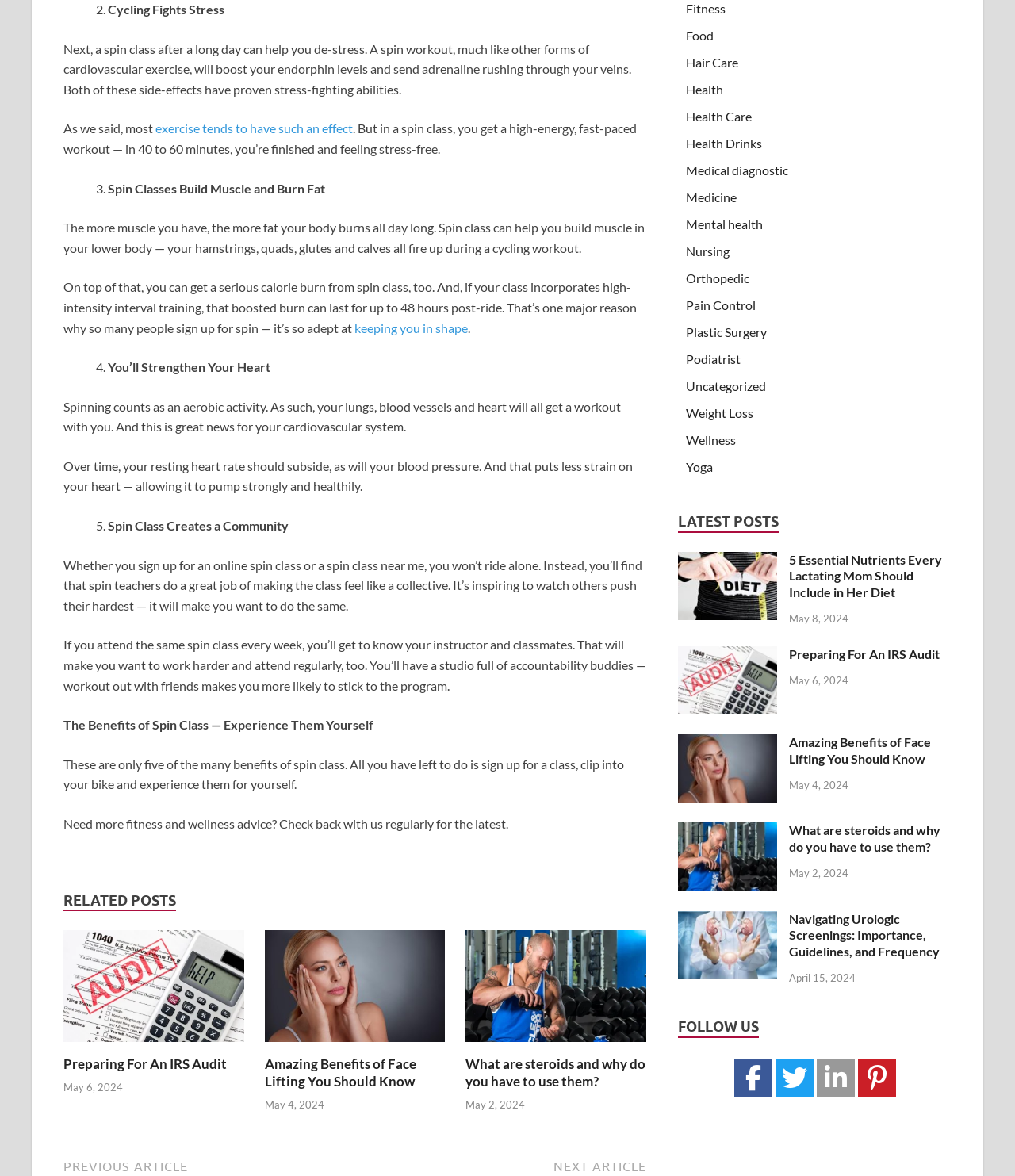Determine the bounding box coordinates of the UI element described by: "Headquarters".

None